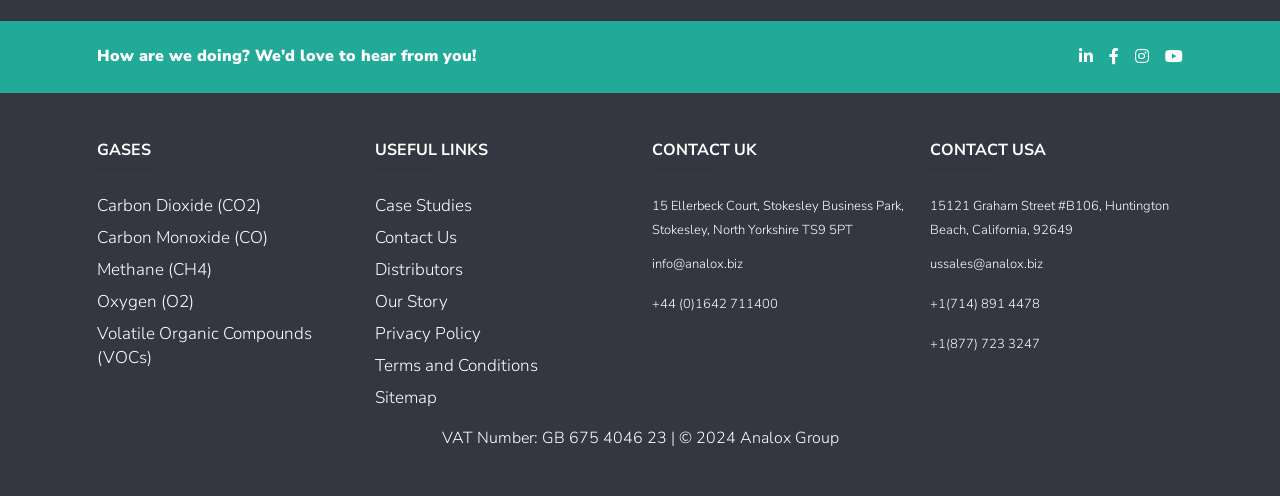Provide the bounding box coordinates in the format (top-left x, top-left y, bottom-right x, bottom-right y). All values are floating point numbers between 0 and 1. Determine the bounding box coordinate of the UI element described as: +1(877) 723 3247

[0.726, 0.67, 0.812, 0.718]